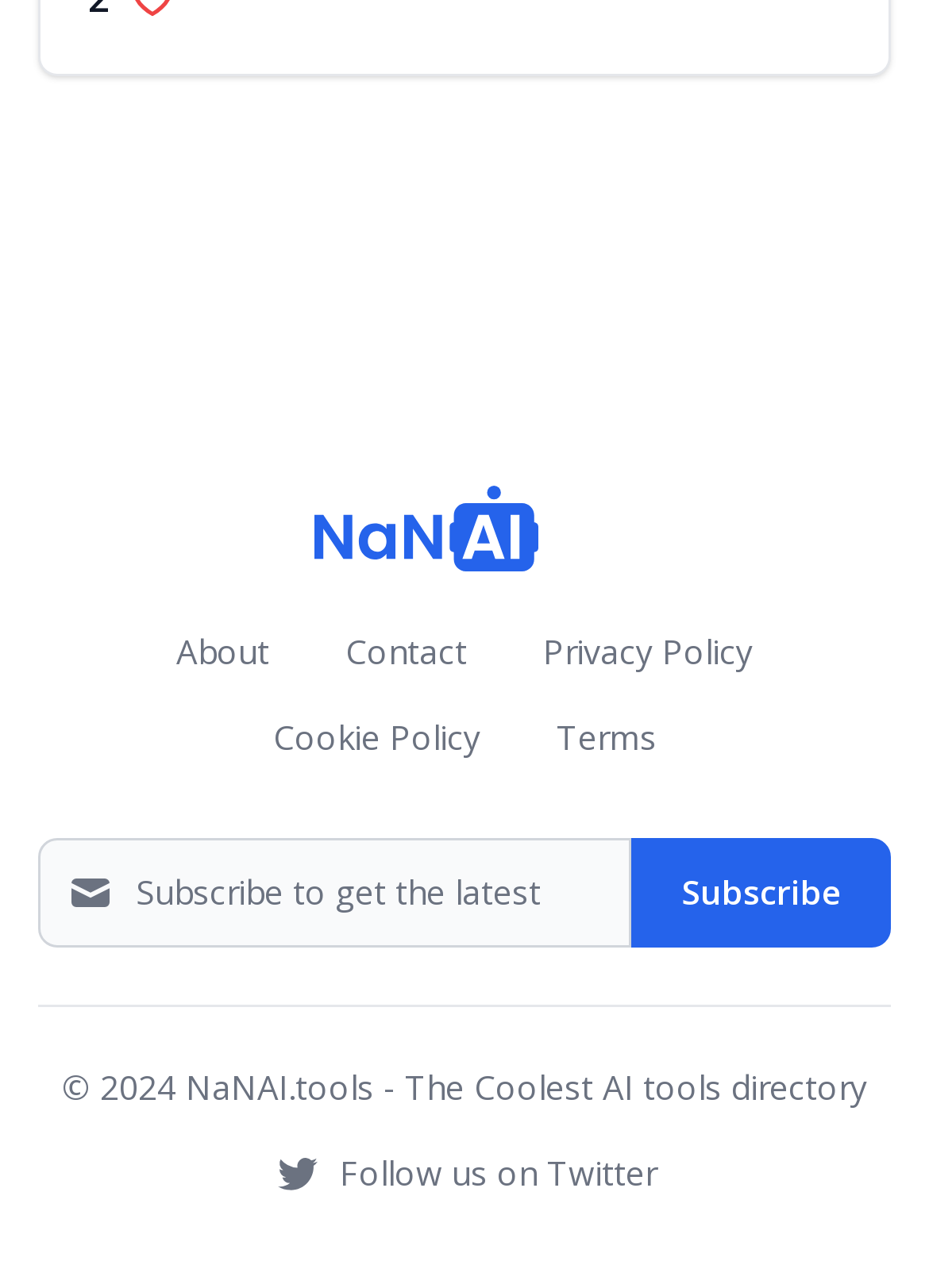What social media platform is promoted at the bottom?
Please ensure your answer is as detailed and informative as possible.

The link 'Follow us on Twitter' at the bottom of the webpage suggests that the NaNAI tools directory has a presence on Twitter and is promoting it to users.